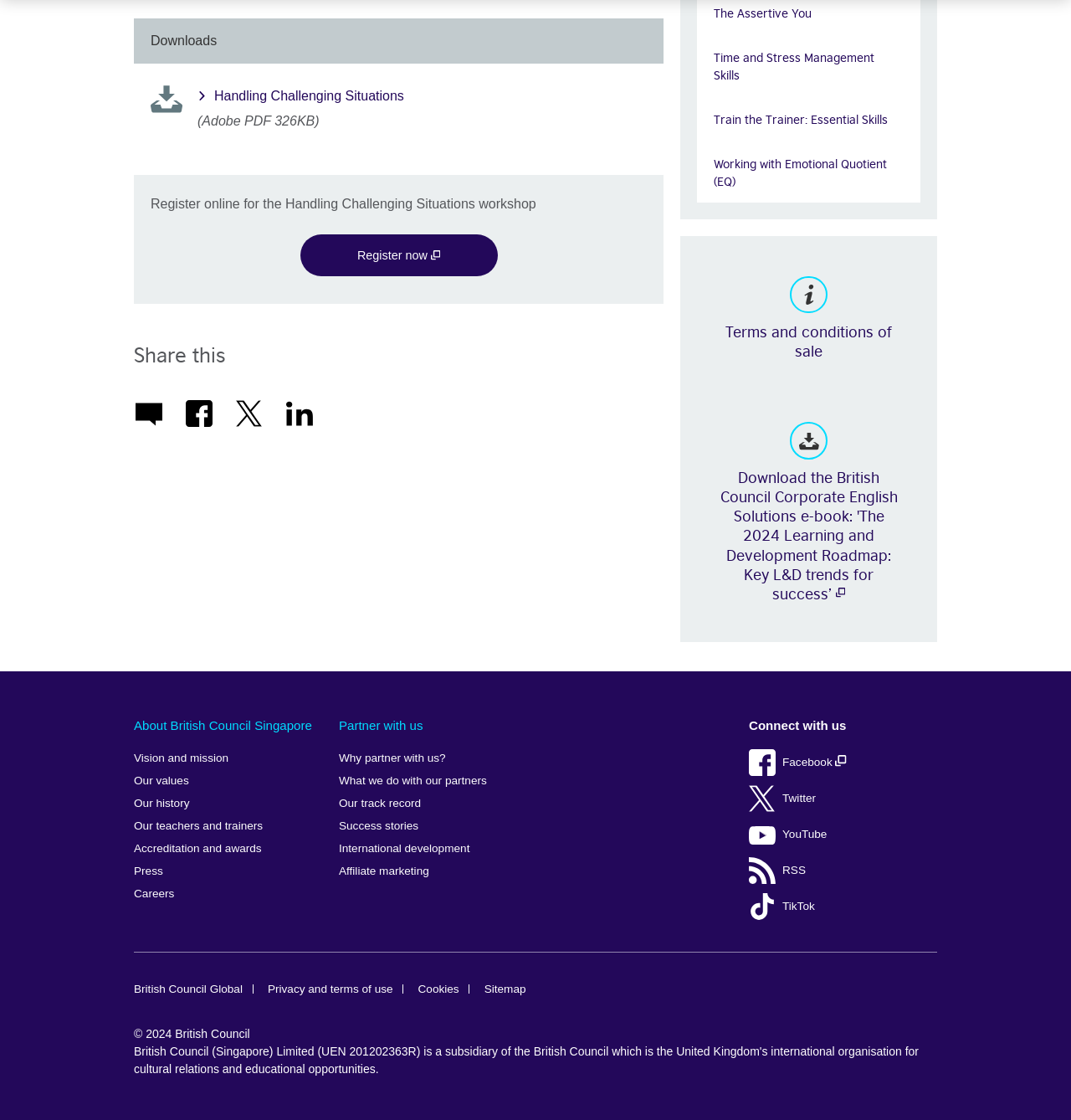Identify the bounding box coordinates of the section that should be clicked to achieve the task described: "Visit the Terms and conditions of sale page".

[0.651, 0.226, 0.859, 0.342]